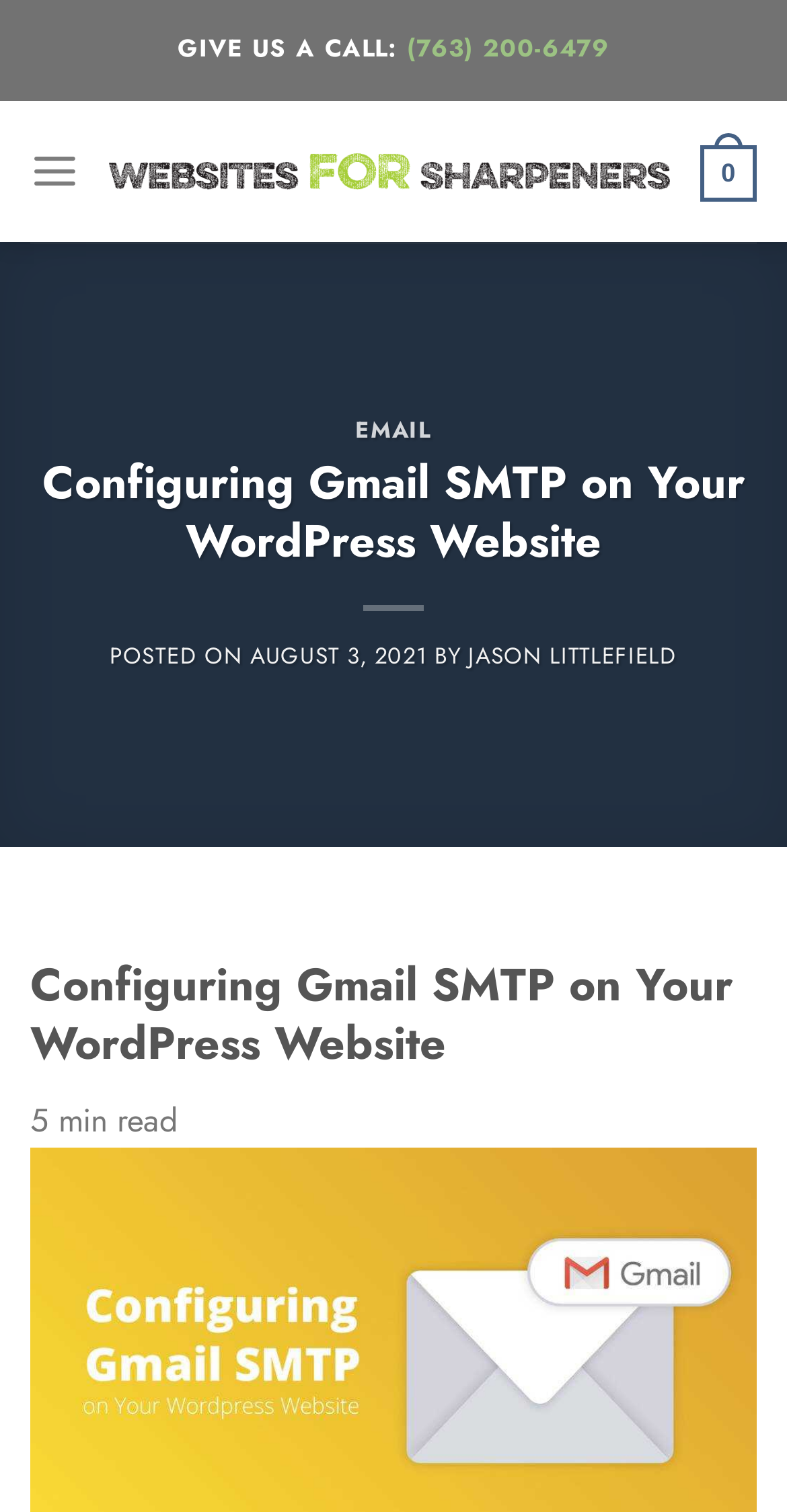Determine the bounding box of the UI element mentioned here: "August 3, 2021". The coordinates must be in the format [left, top, right, bottom] with values ranging from 0 to 1.

[0.318, 0.422, 0.543, 0.444]